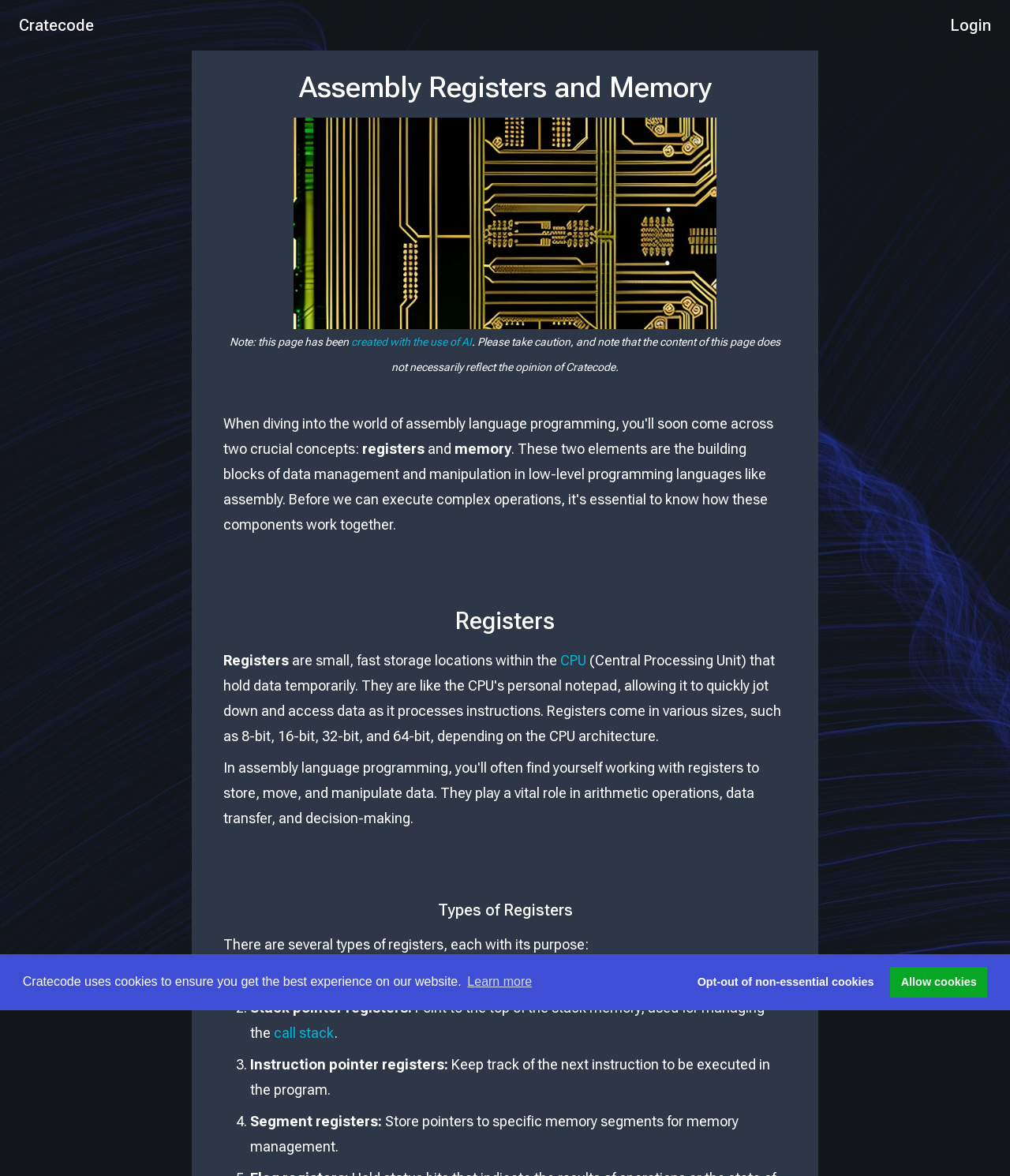Identify the title of the webpage and provide its text content.

Assembly Registers and Memory